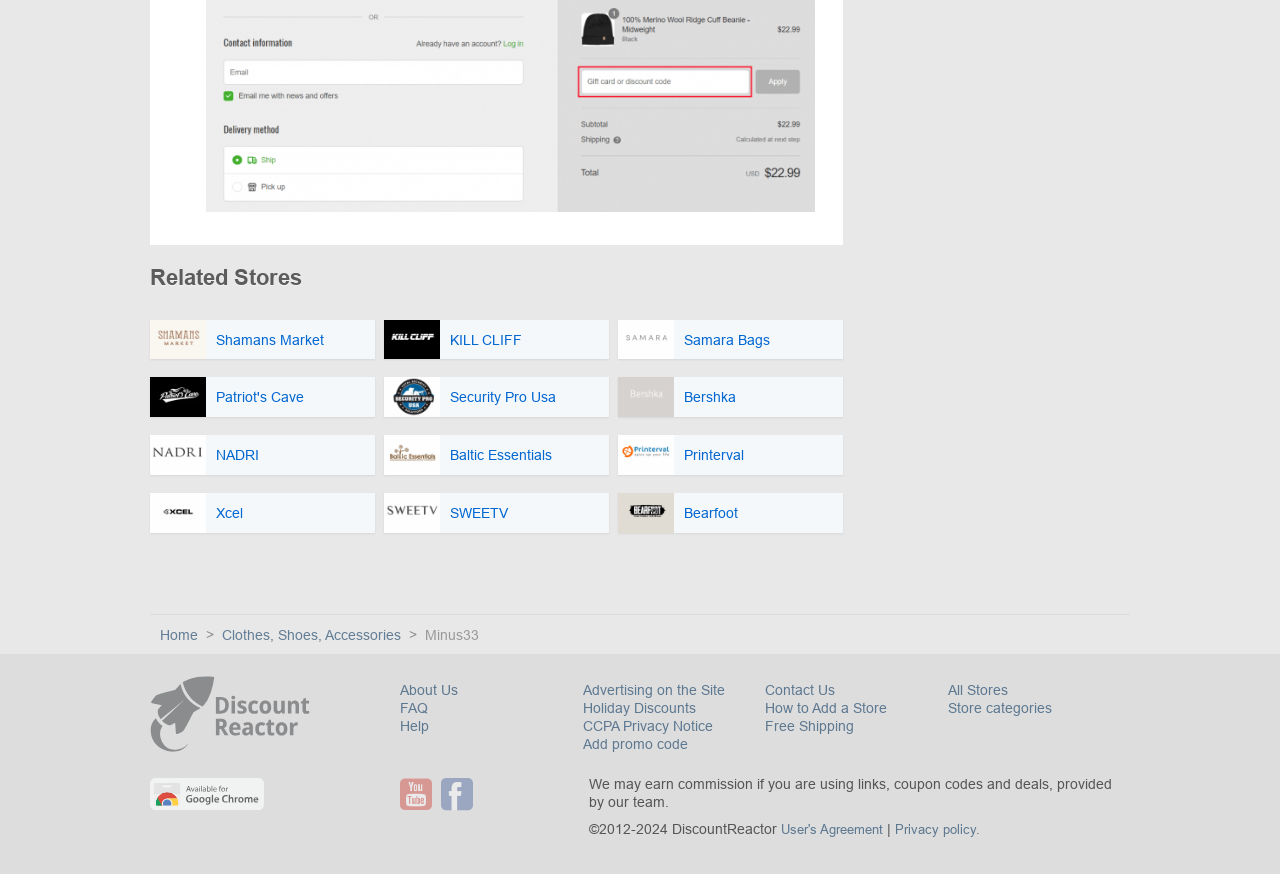Identify the bounding box of the UI component described as: "About Us".

[0.313, 0.781, 0.358, 0.799]